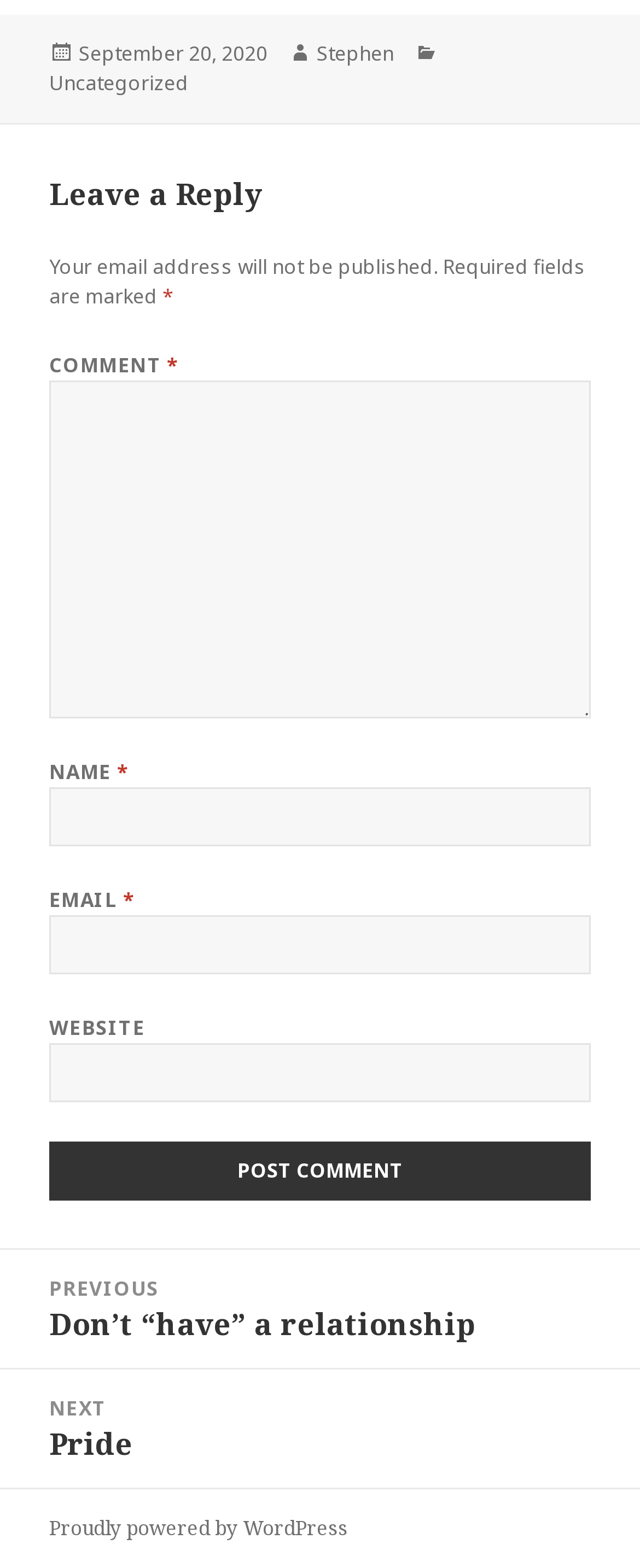Determine the bounding box coordinates of the UI element that matches the following description: "parent_node: EMAIL * aria-describedby="email-notes" name="email"". The coordinates should be four float numbers between 0 and 1 in the format [left, top, right, bottom].

[0.077, 0.583, 0.923, 0.621]